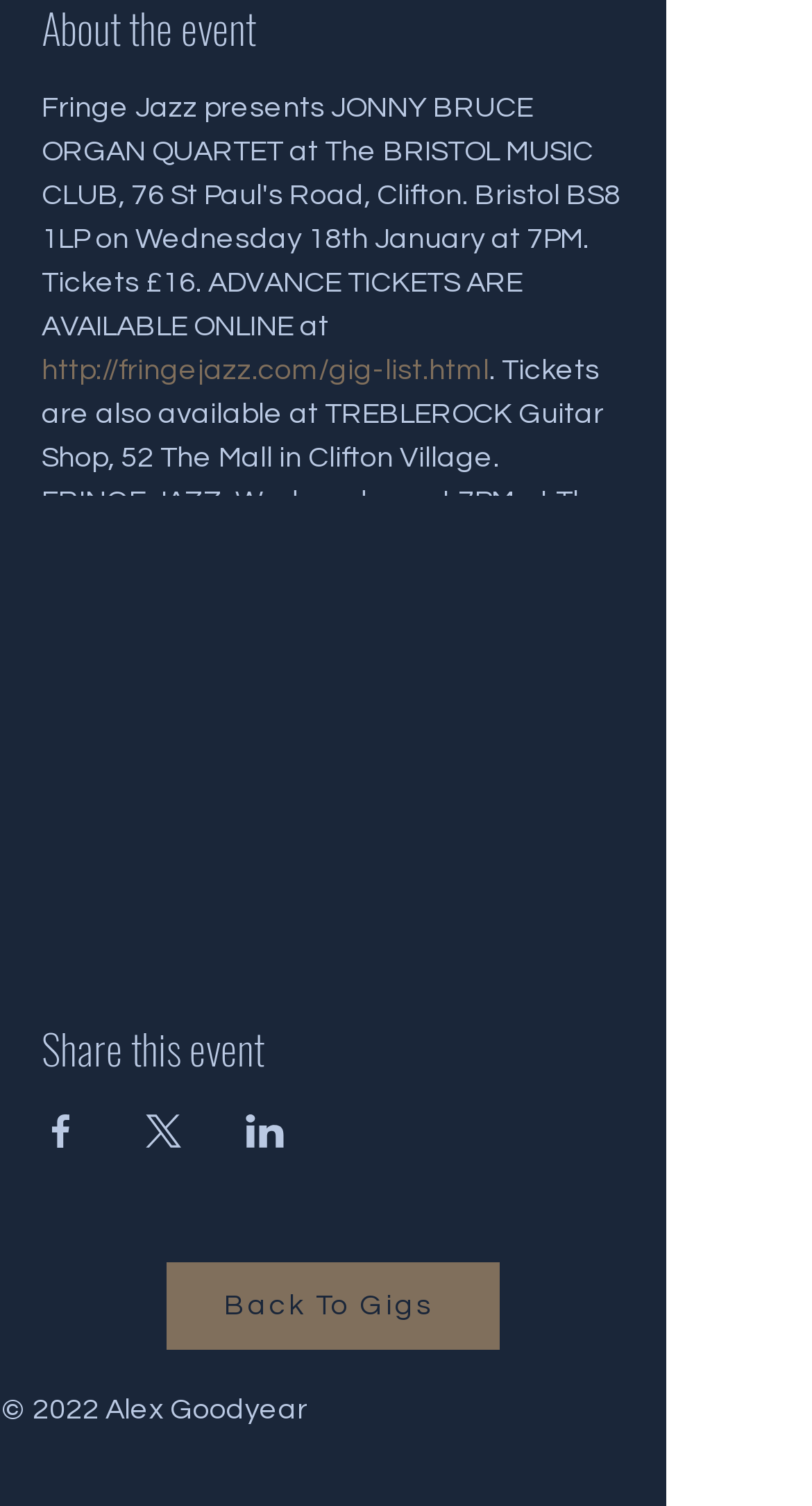What is the event's start time?
Using the information from the image, answer the question thoroughly.

The event's start time can be found in the text 'Doors Open 7pm Performance Starts at 7.30pm', which indicates that the performance starts at 7:30pm.